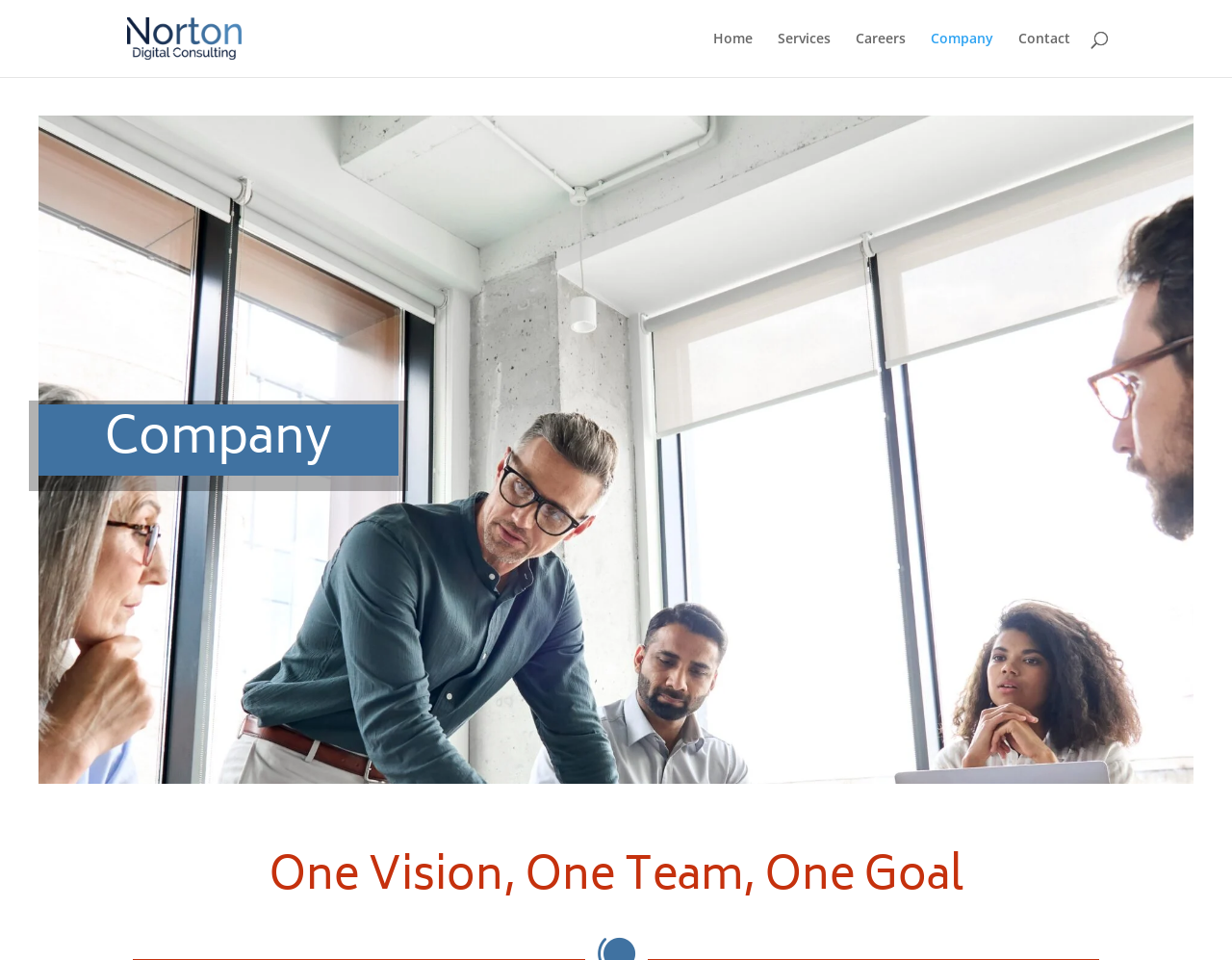Can you give a comprehensive explanation to the question given the content of the image?
How many main navigation links are there?

The main navigation links are located at the top of the webpage, and they are 'Home', 'Services', 'Careers', 'Company', and 'Contact'. By counting these links, we can determine that there are 5 main navigation links.